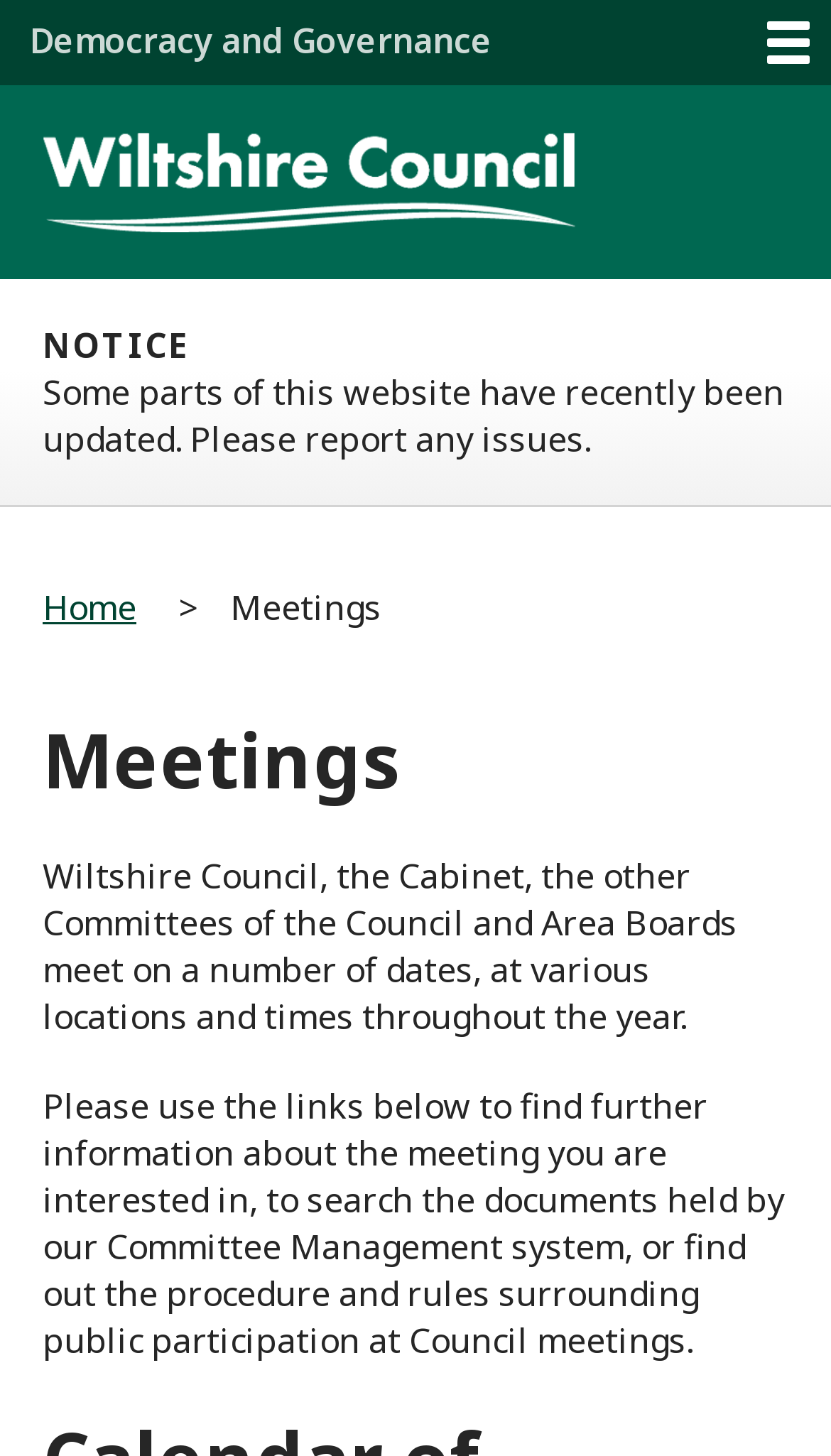Based on the description "Link to "Wiltshire Council" homepage", find the bounding box of the specified UI element.

[0.051, 0.059, 0.692, 0.191]